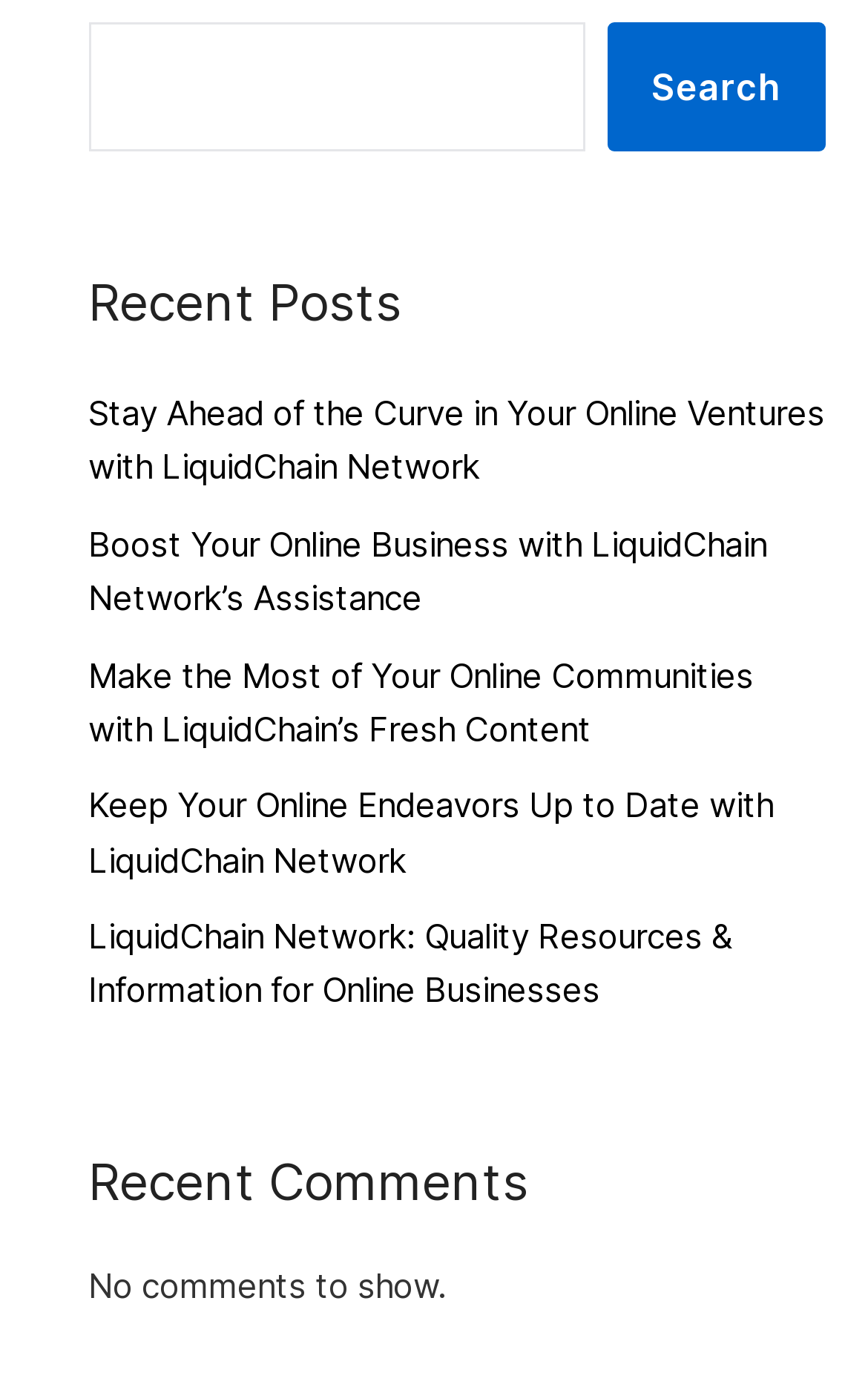What is the purpose of the searchbox?
Please answer the question with a detailed response using the information from the screenshot.

The searchbox is located at the top of the webpage with a 'SEARCH' label, and it has a 'Search' button next to it, indicating that its purpose is to allow users to search for specific content on the website.